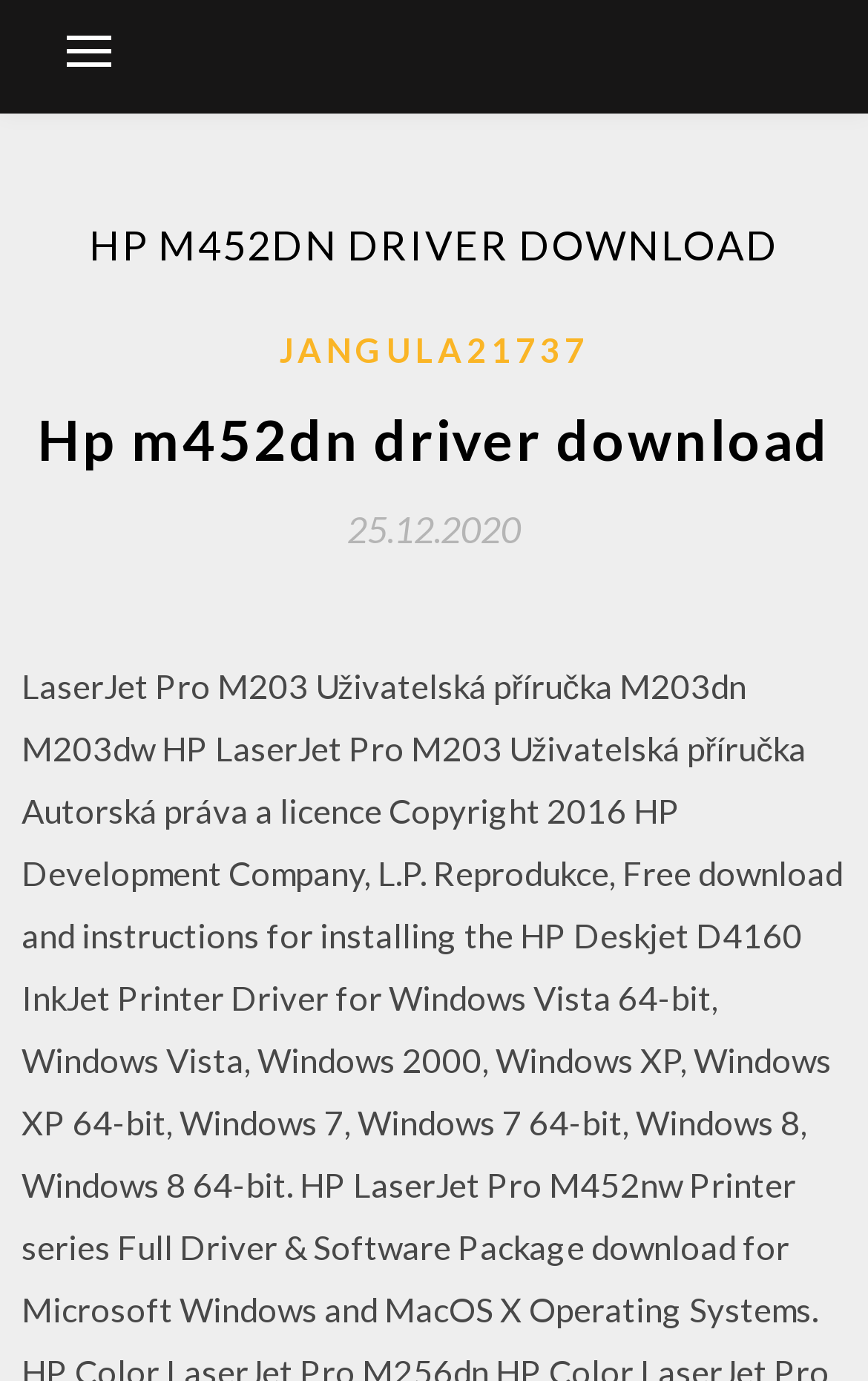What is the purpose of the button at the top?
Using the visual information from the image, give a one-word or short-phrase answer.

To control the primary menu